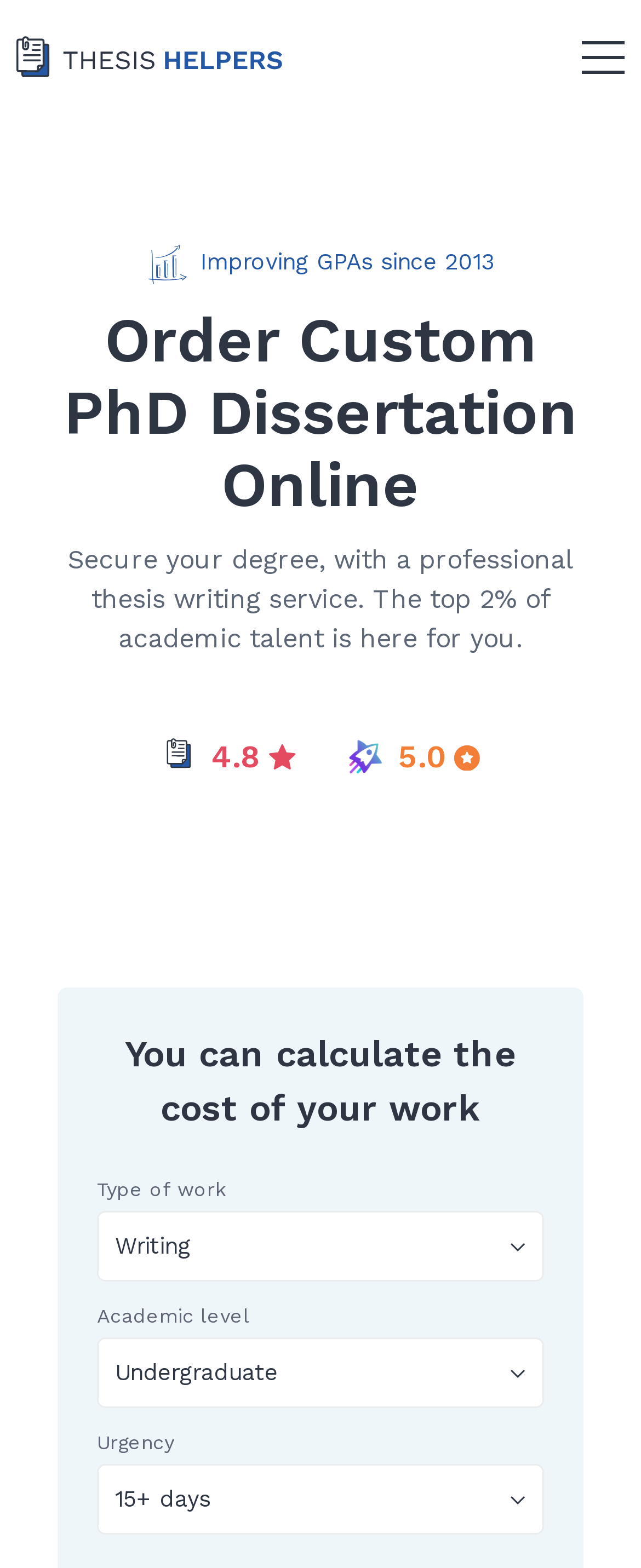What is the name of the service?
Analyze the image and deliver a detailed answer to the question.

The name of the service is 'Thesis Helpers' which is mentioned in the link and image at the top of the webpage.